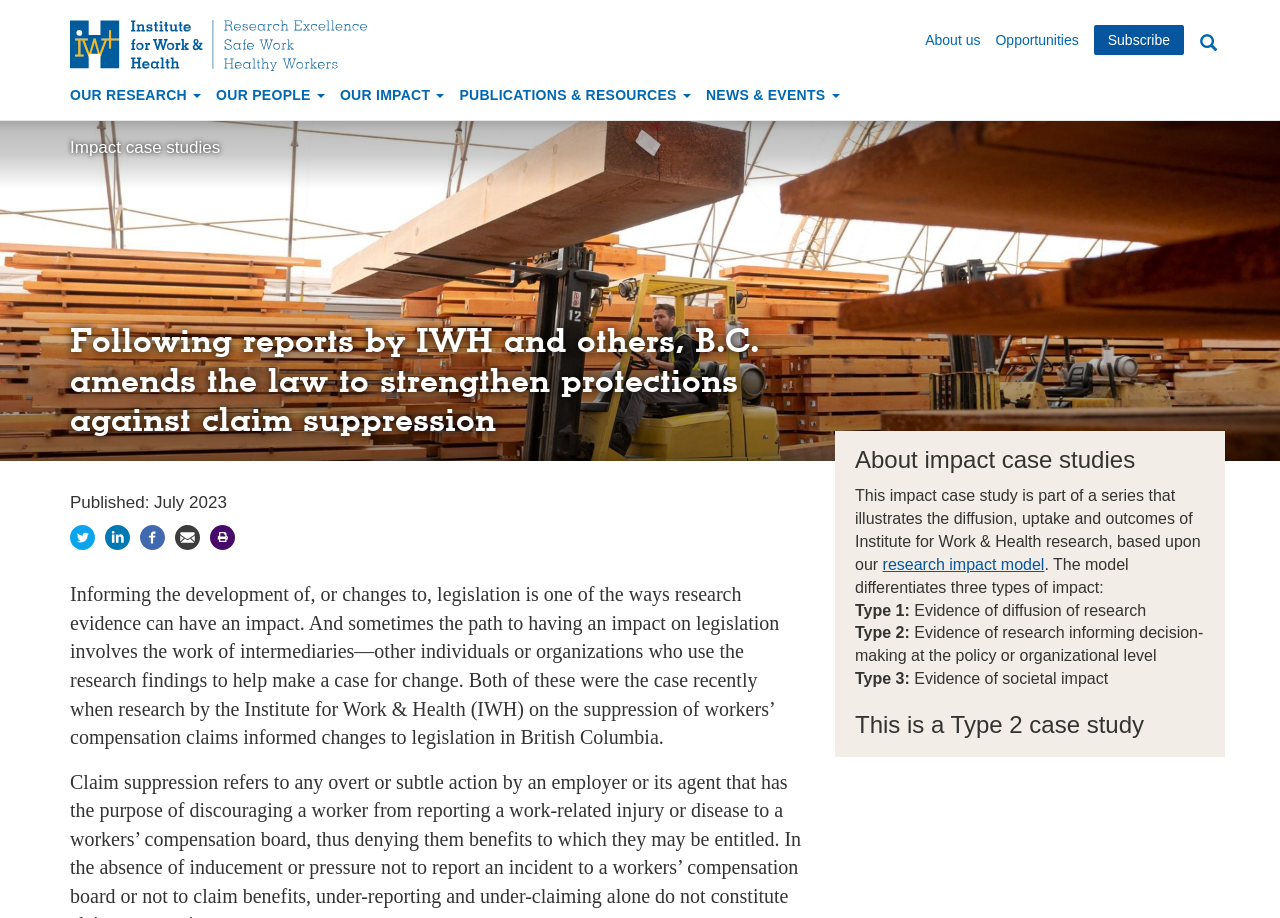Utilize the details in the image to give a detailed response to the question: What is the purpose of the 'Skip to main content' link?

I inferred the purpose of the link by its text content and its position at the top of the webpage, which suggests that it is a navigation aid for users who want to bypass the header and go directly to the main content.